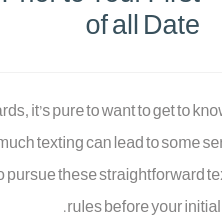Give a one-word or short-phrase answer to the following question: 
What type of store sells this product?

Organic store